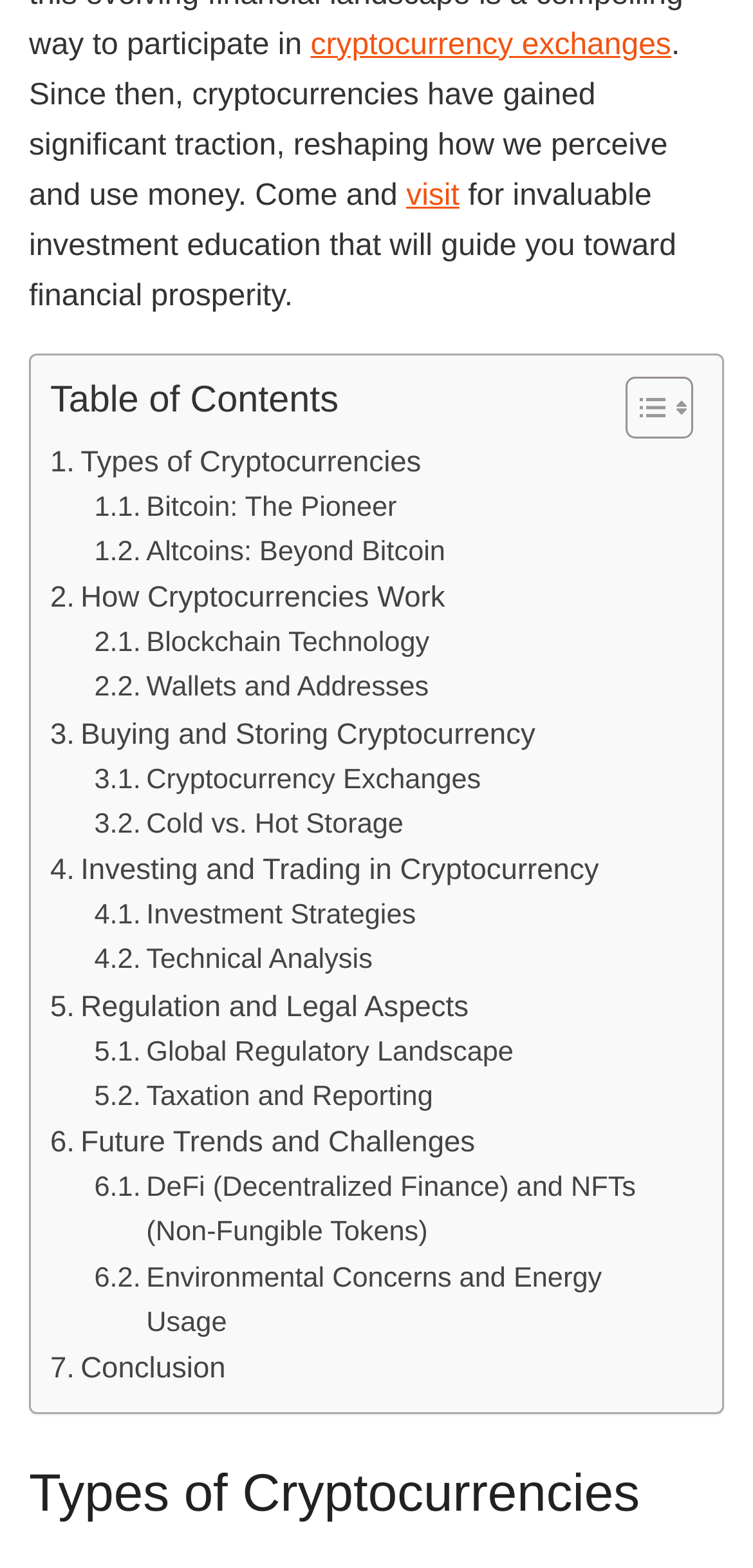How many main categories are listed in the table of contents?
Refer to the image and provide a one-word or short phrase answer.

9